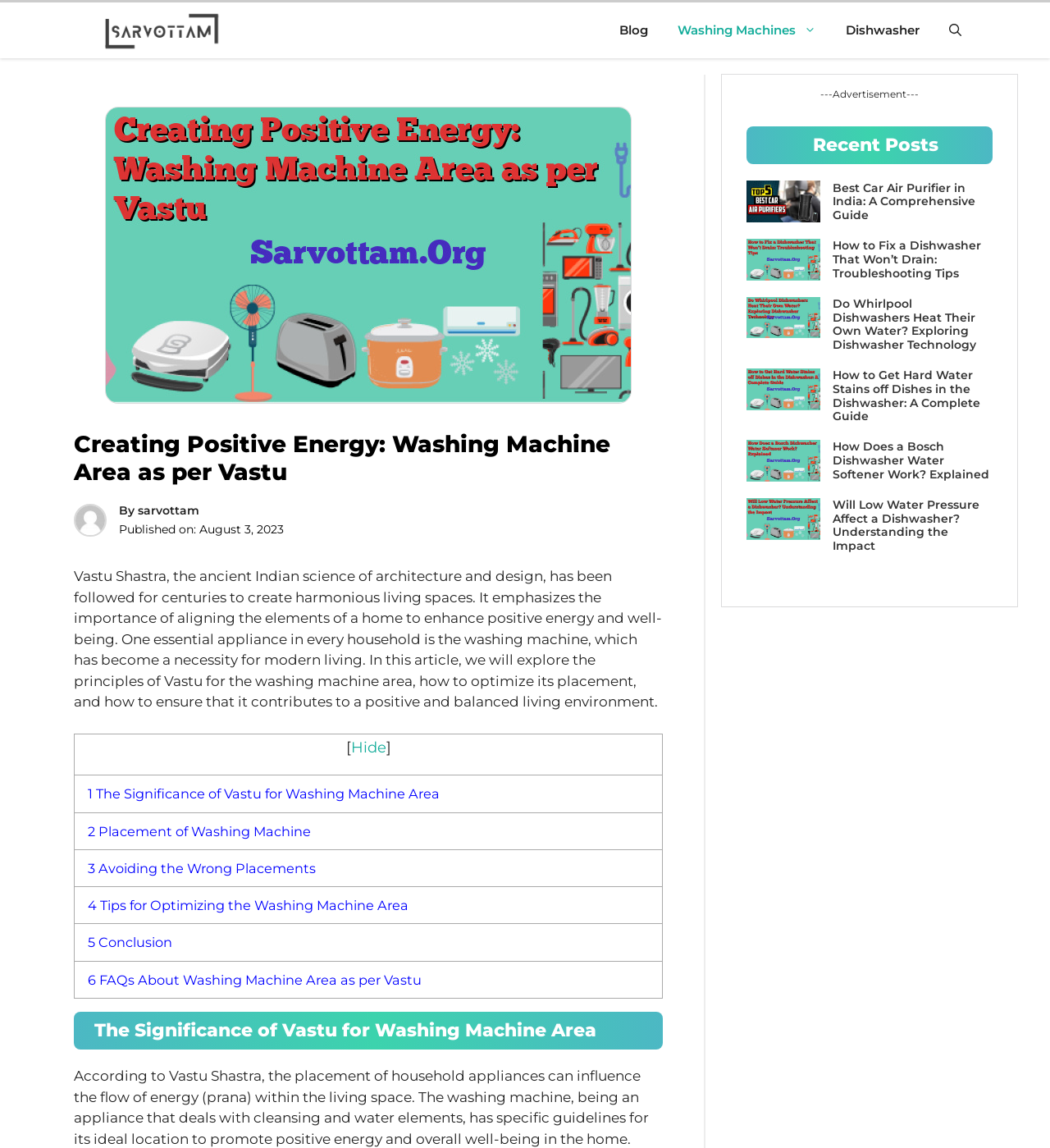Provide a brief response to the question using a single word or phrase: 
What is the significance of Vastu Shastra in household appliances?

Influences energy flow